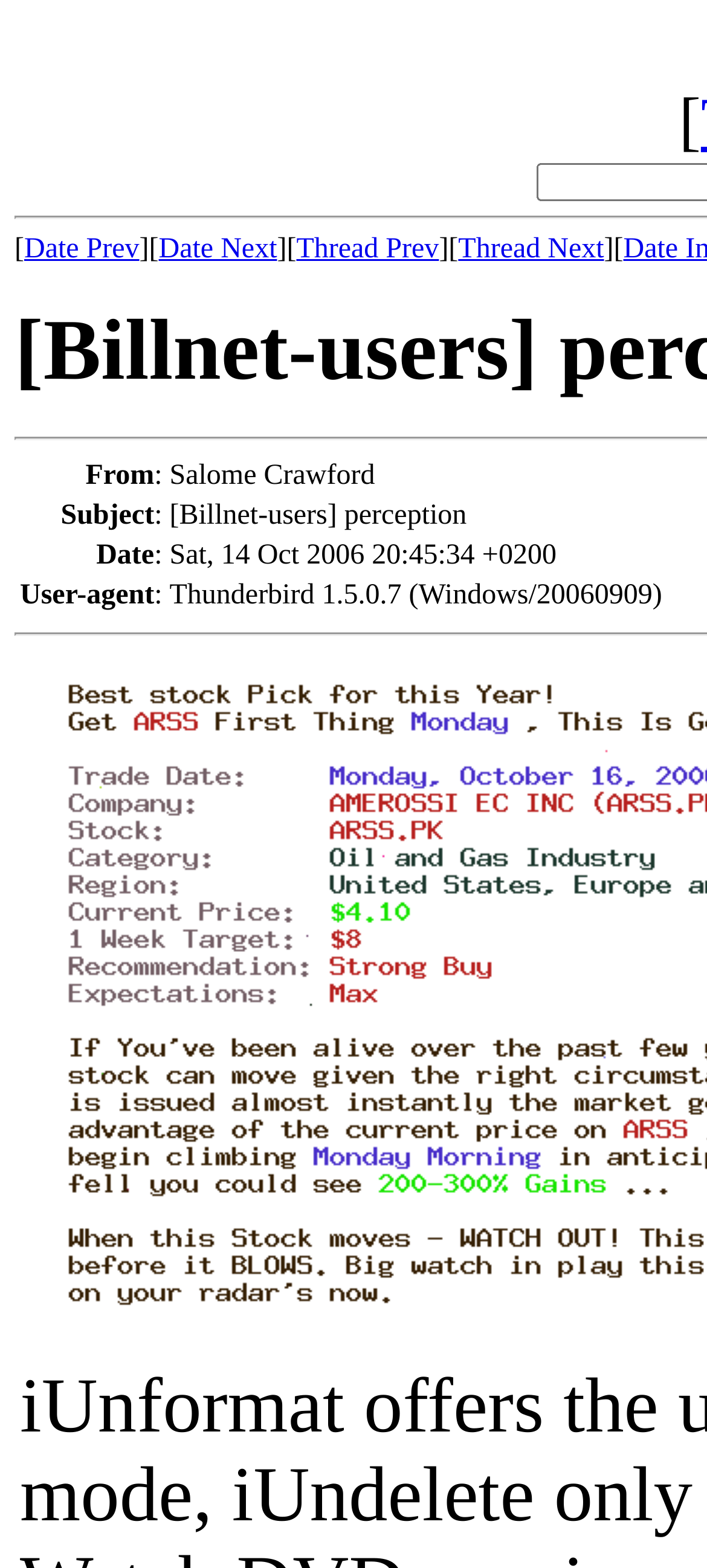What is the user agent of the sender?
From the screenshot, supply a one-word or short-phrase answer.

Thunderbird 1.5.0.7 (Windows/20060909)